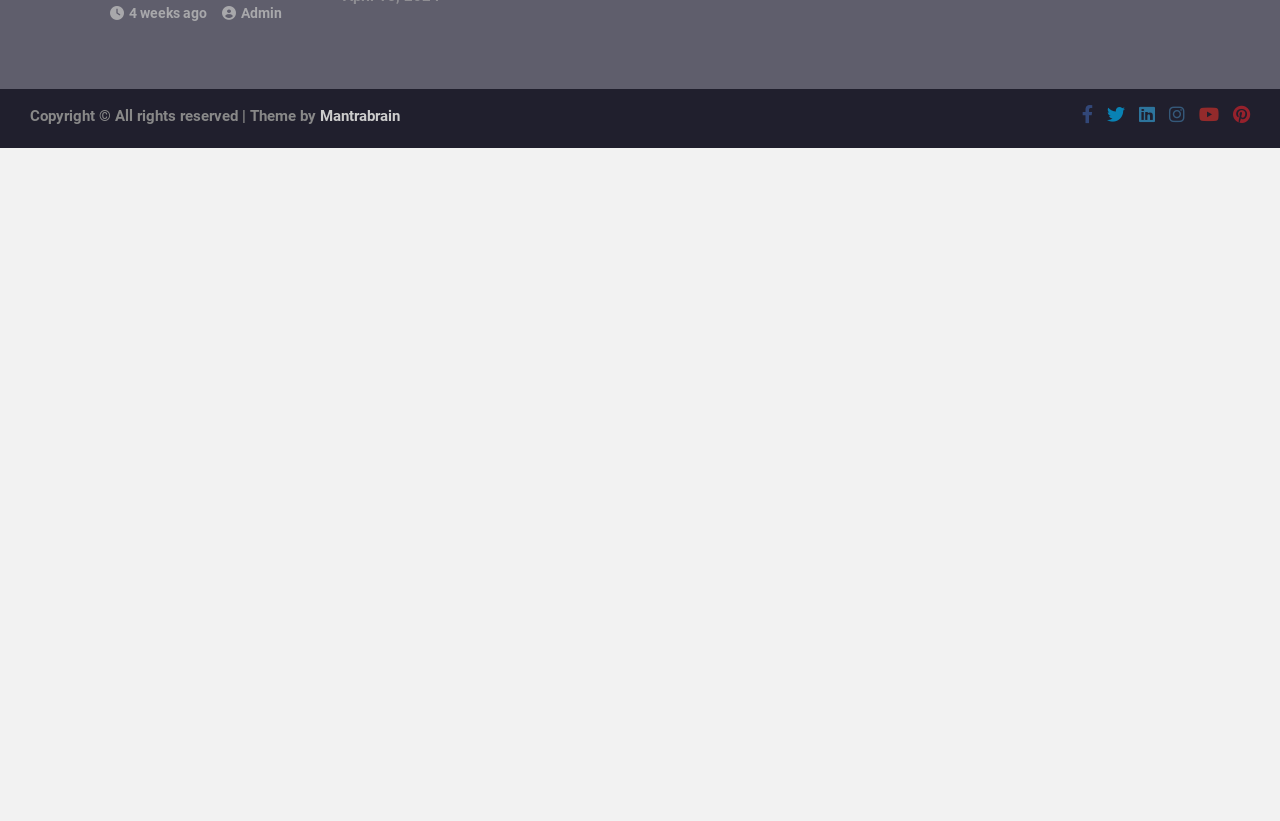Identify the coordinates of the bounding box for the element that must be clicked to accomplish the instruction: "click the 'CONTACT US' link".

None